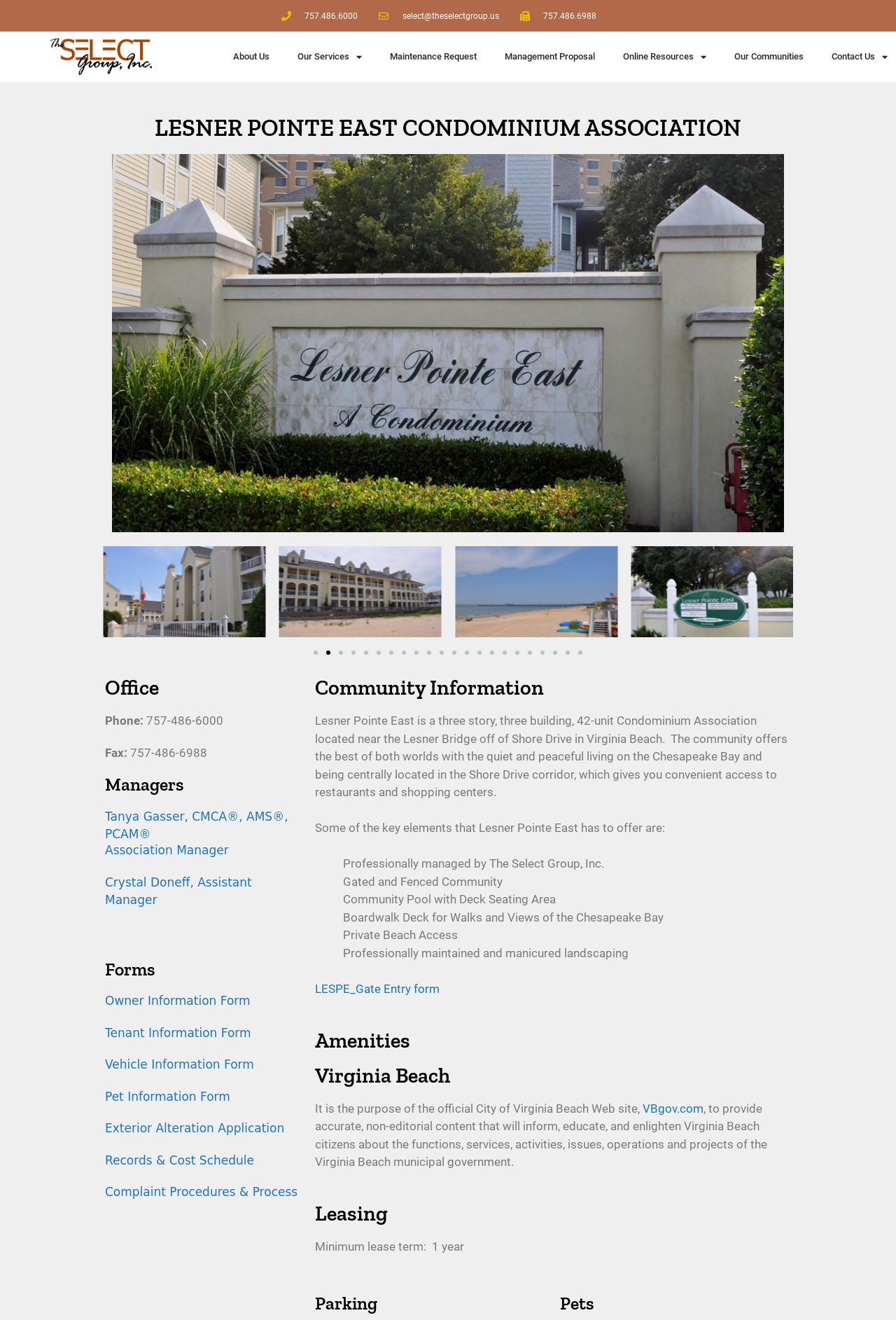Identify the bounding box coordinates of the area you need to click to perform the following instruction: "Learn about the community".

[0.062, 0.088, 0.938, 0.106]